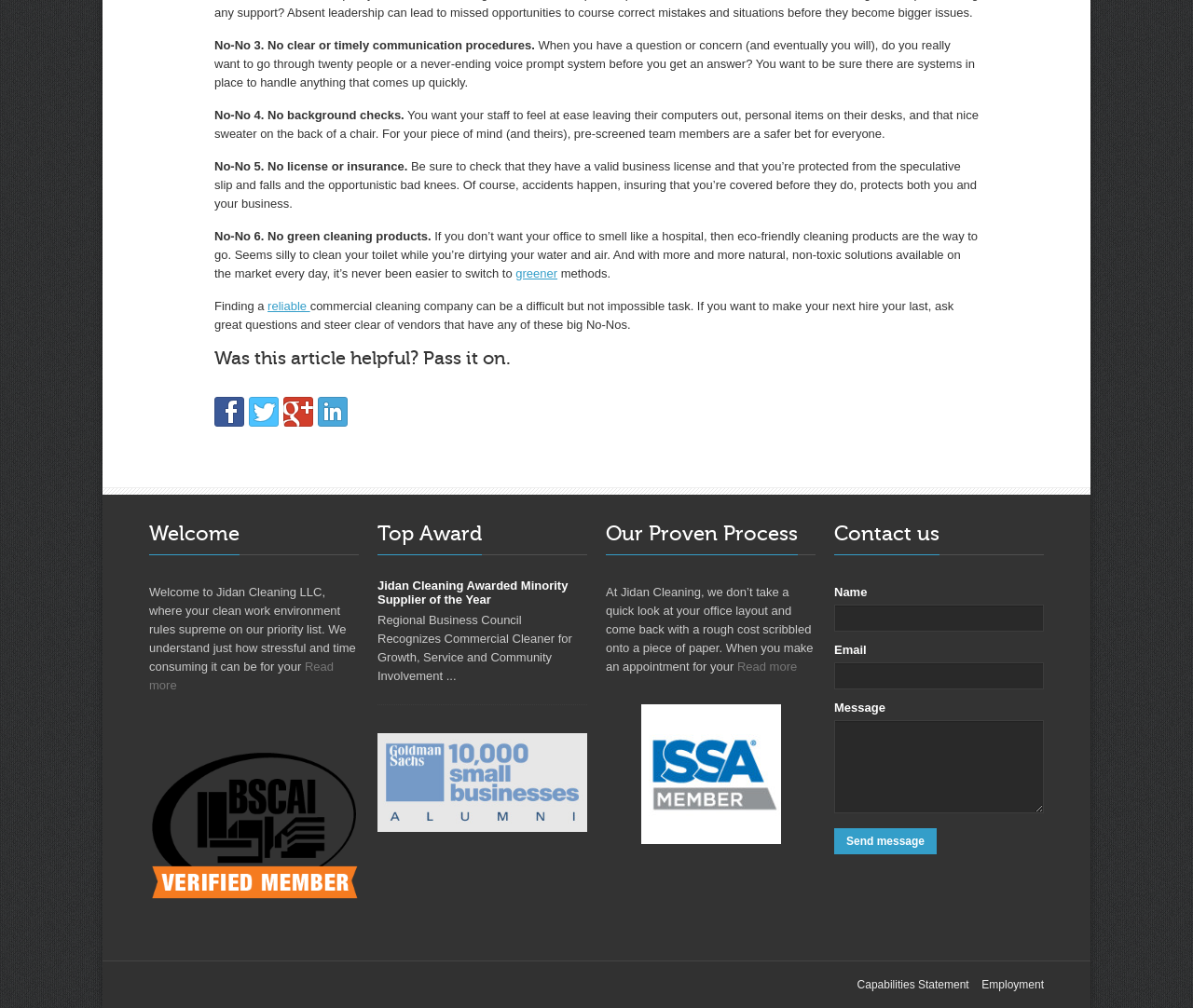Specify the bounding box coordinates of the element's area that should be clicked to execute the given instruction: "Click the 'Read more' link". The coordinates should be four float numbers between 0 and 1, i.e., [left, top, right, bottom].

[0.125, 0.654, 0.28, 0.686]